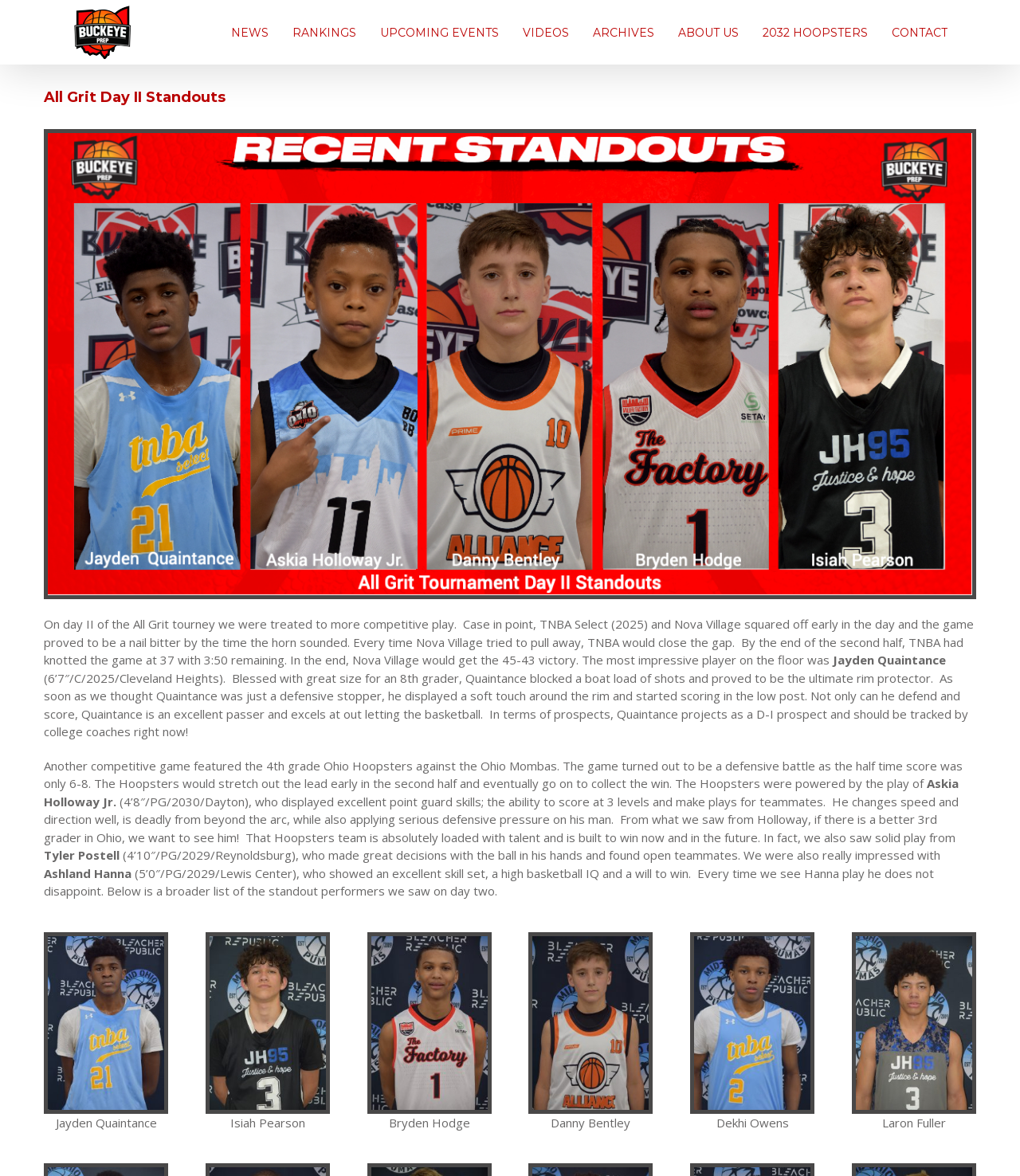Please identify the bounding box coordinates of the clickable element to fulfill the following instruction: "Click on dive table". The coordinates should be four float numbers between 0 and 1, i.e., [left, top, right, bottom].

None